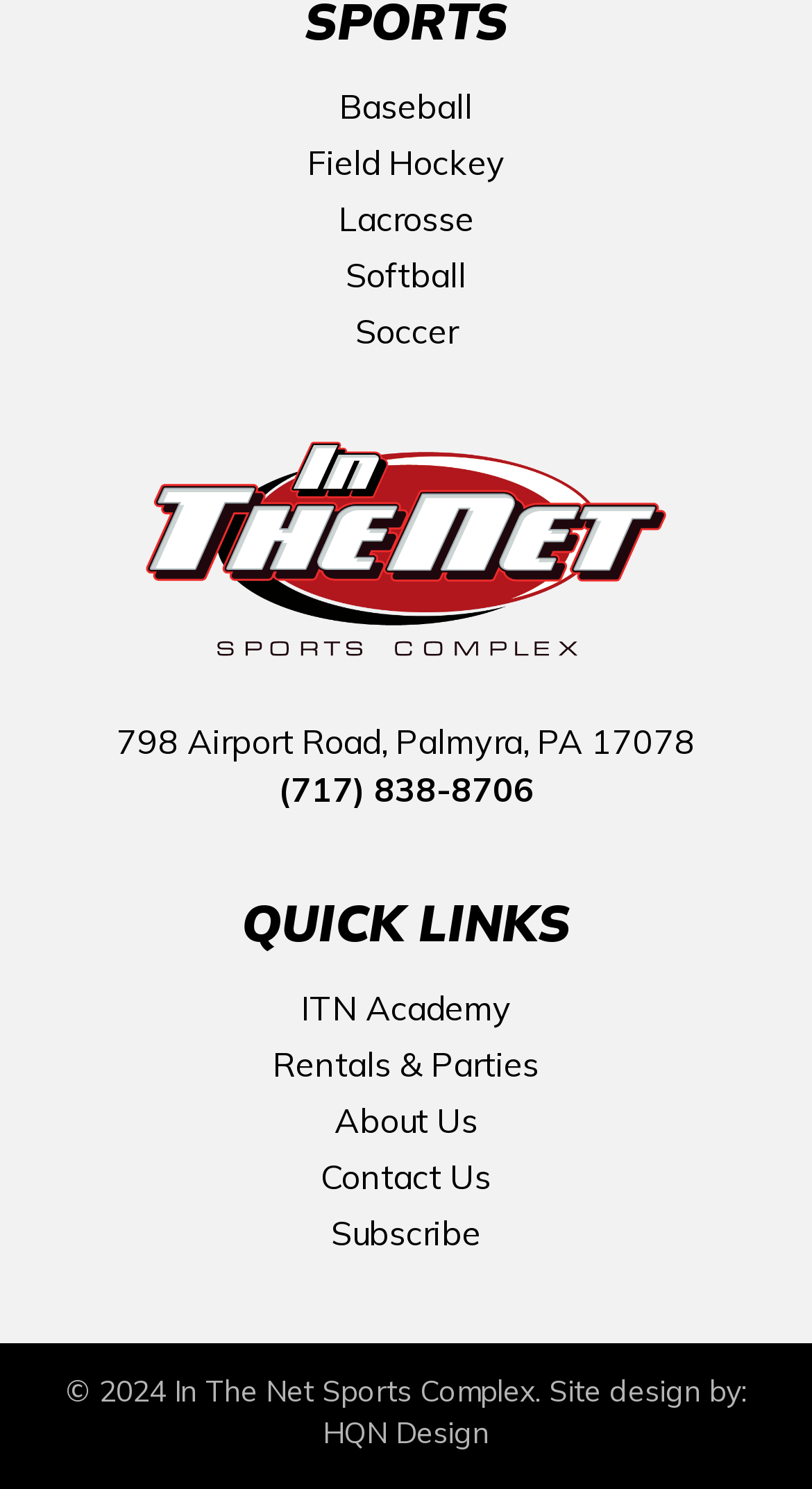Locate the UI element that matches the description Field Hockey in the webpage screenshot. Return the bounding box coordinates in the format (top-left x, top-left y, bottom-right x, bottom-right y), with values ranging from 0 to 1.

[0.051, 0.091, 0.949, 0.127]